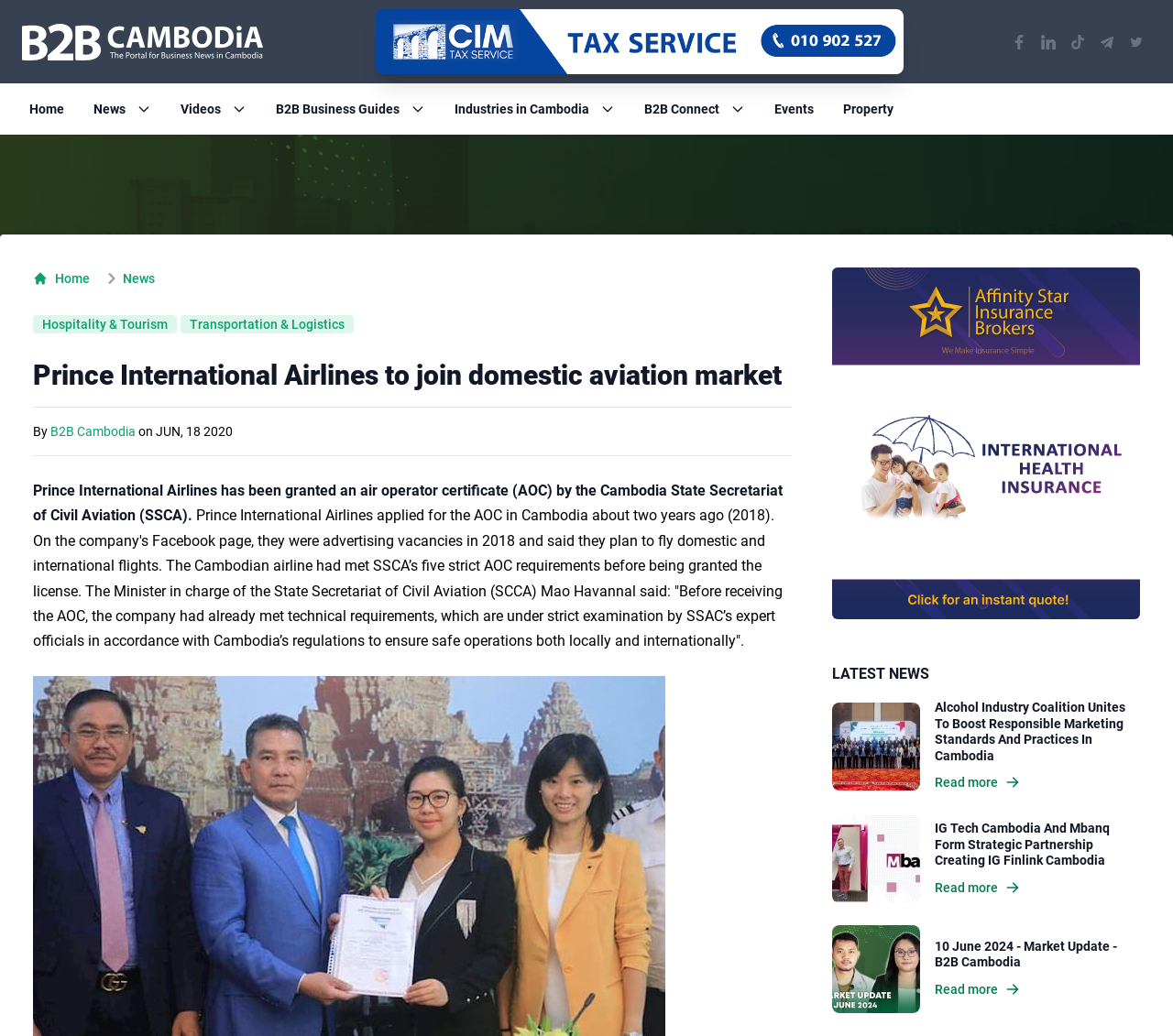Please provide a comprehensive answer to the question below using the information from the image: What is the name of the Facebook page mentioned in the article?

I found the answer by looking at the link 'Visit our Facebook page' and the corresponding image, which suggests that the Facebook page is related to B2B Cambodia. This is further confirmed by the text 'By B2B Cambodia' in the article.